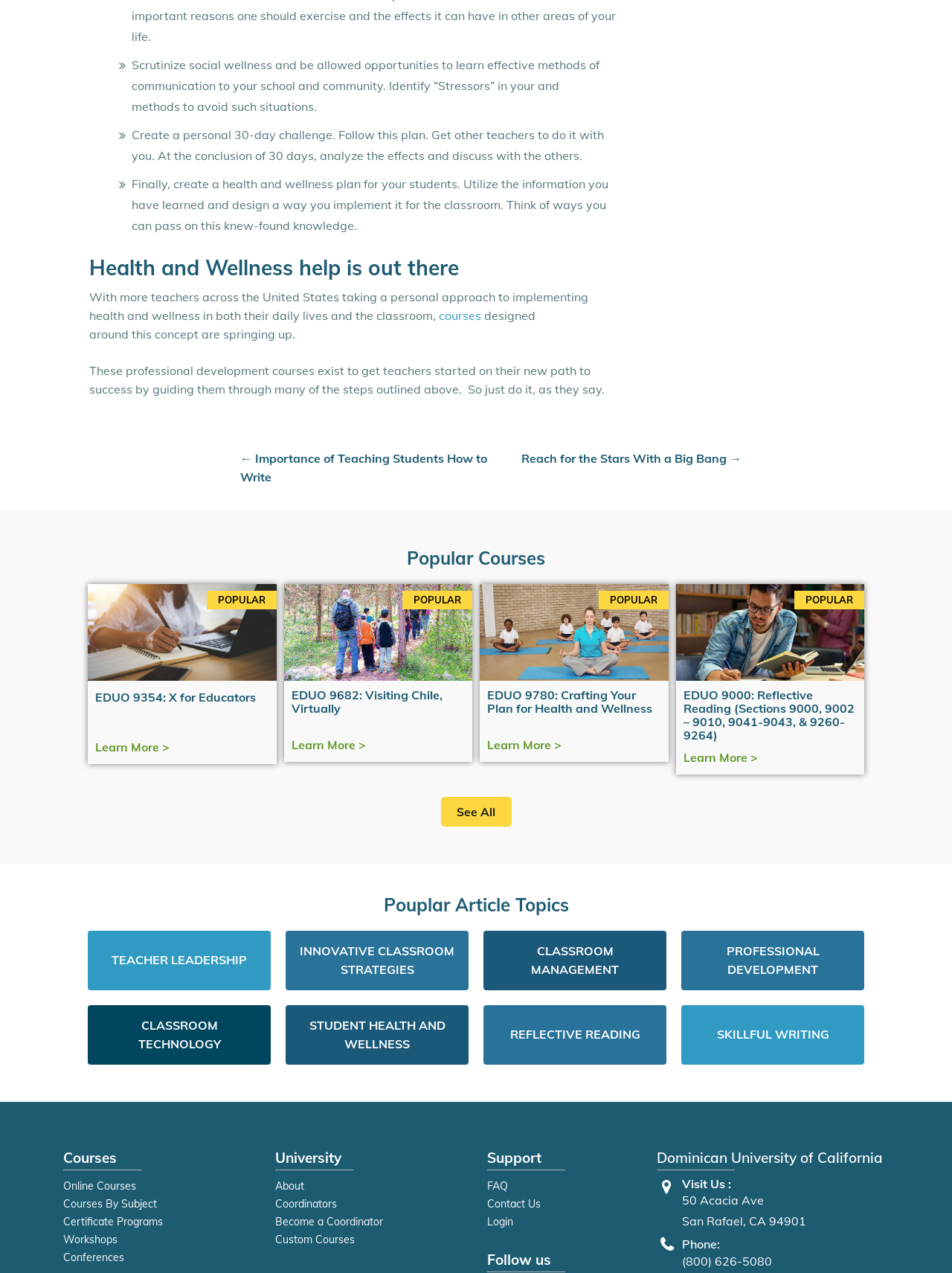Determine the bounding box coordinates of the clickable region to carry out the instruction: "Explore 'TEACHER LEADERSHIP' article topics".

[0.092, 0.731, 0.284, 0.778]